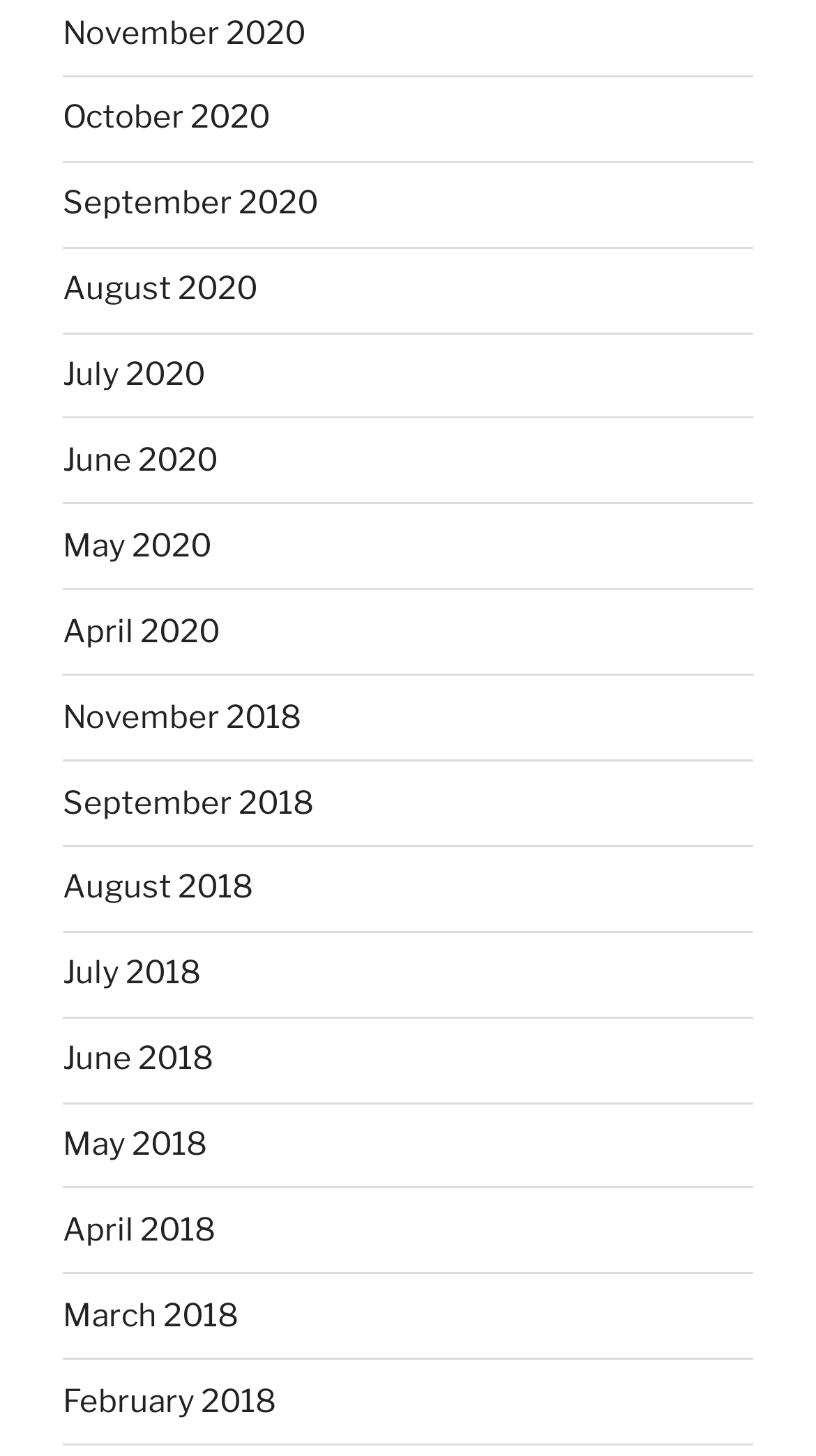Determine the bounding box coordinates for the area that needs to be clicked to fulfill this task: "view November 2020". The coordinates must be given as four float numbers between 0 and 1, i.e., [left, top, right, bottom].

[0.077, 0.009, 0.374, 0.035]